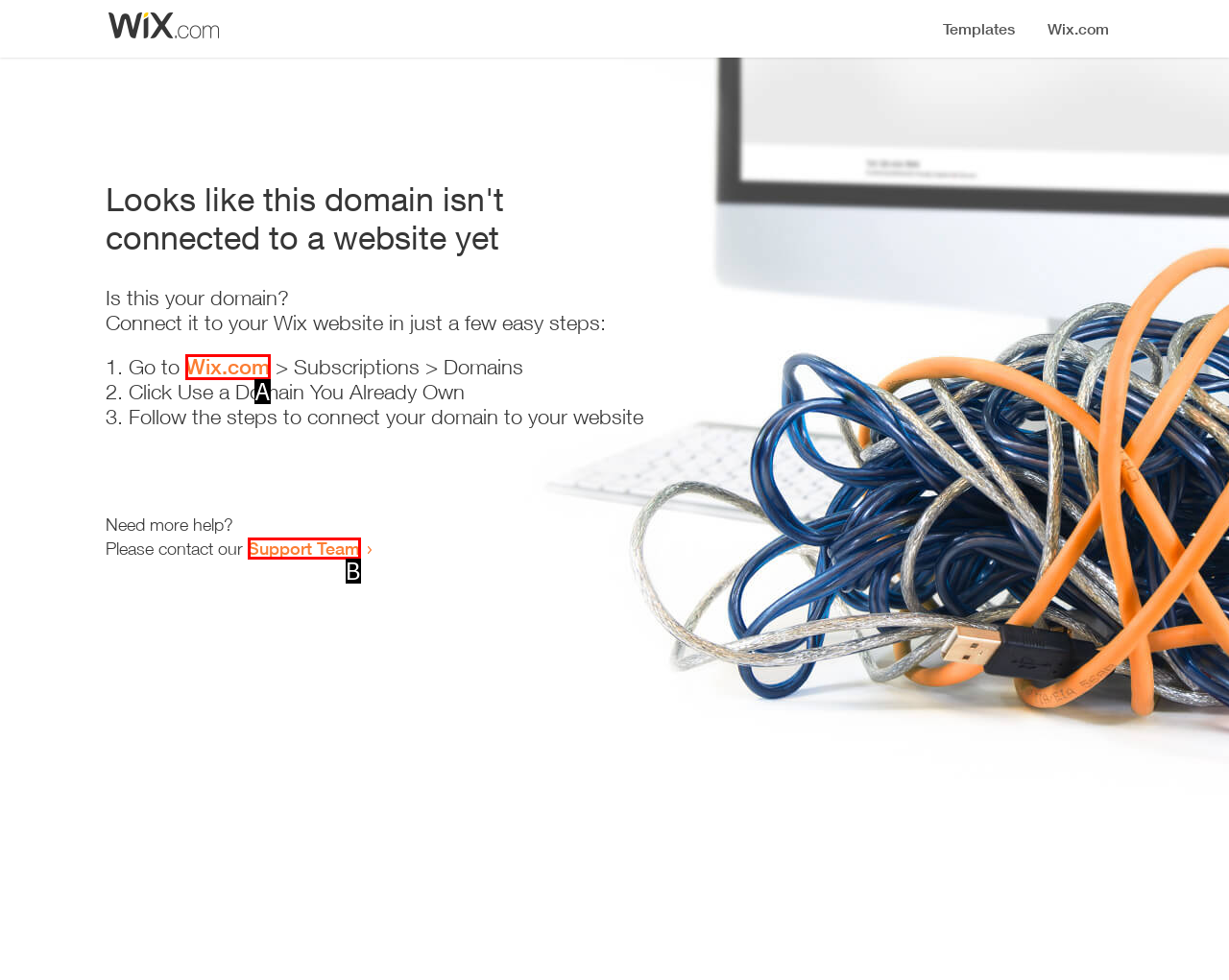Given the description: Support Team, choose the HTML element that matches it. Indicate your answer with the letter of the option.

B